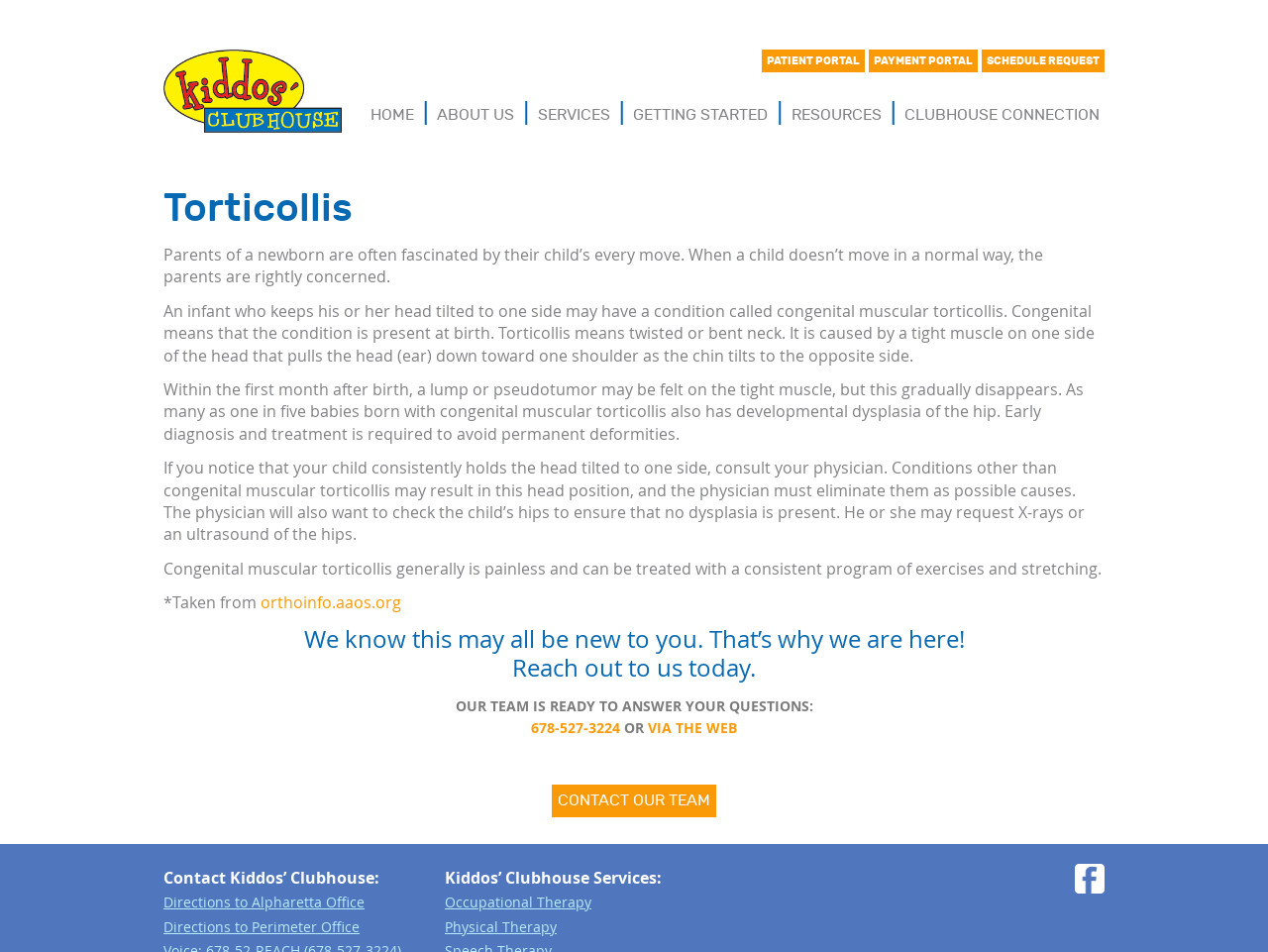What is the purpose of the exercises and stretching for congenital muscular torticollis?
Refer to the image and provide a one-word or short phrase answer.

To avoid permanent deformities